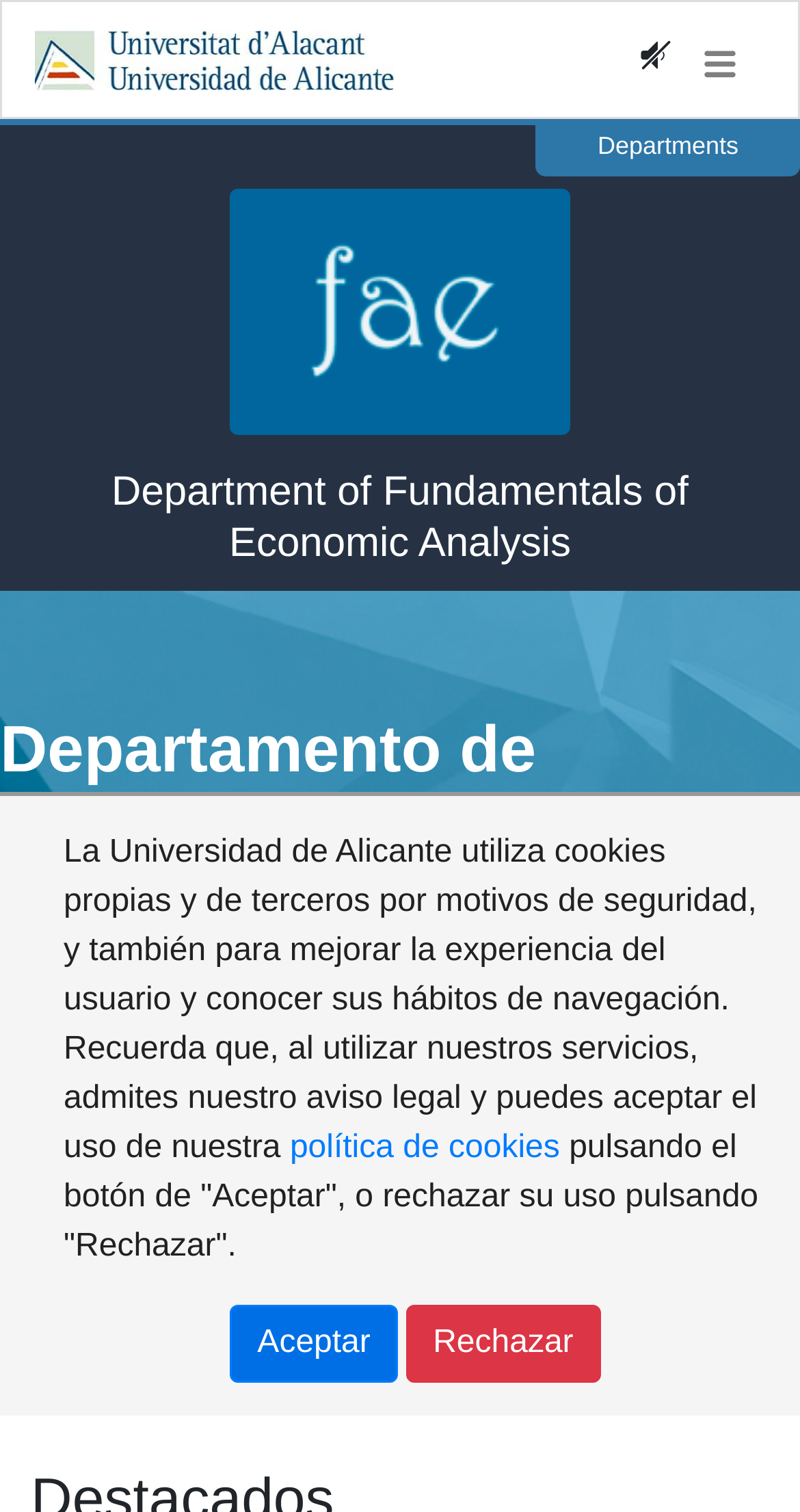For the following element description, predict the bounding box coordinates in the format (top-left x, top-left y, bottom-right x, bottom-right y). All values should be floating point numbers between 0 and 1. Description: Leer

[0.797, 0.023, 0.844, 0.058]